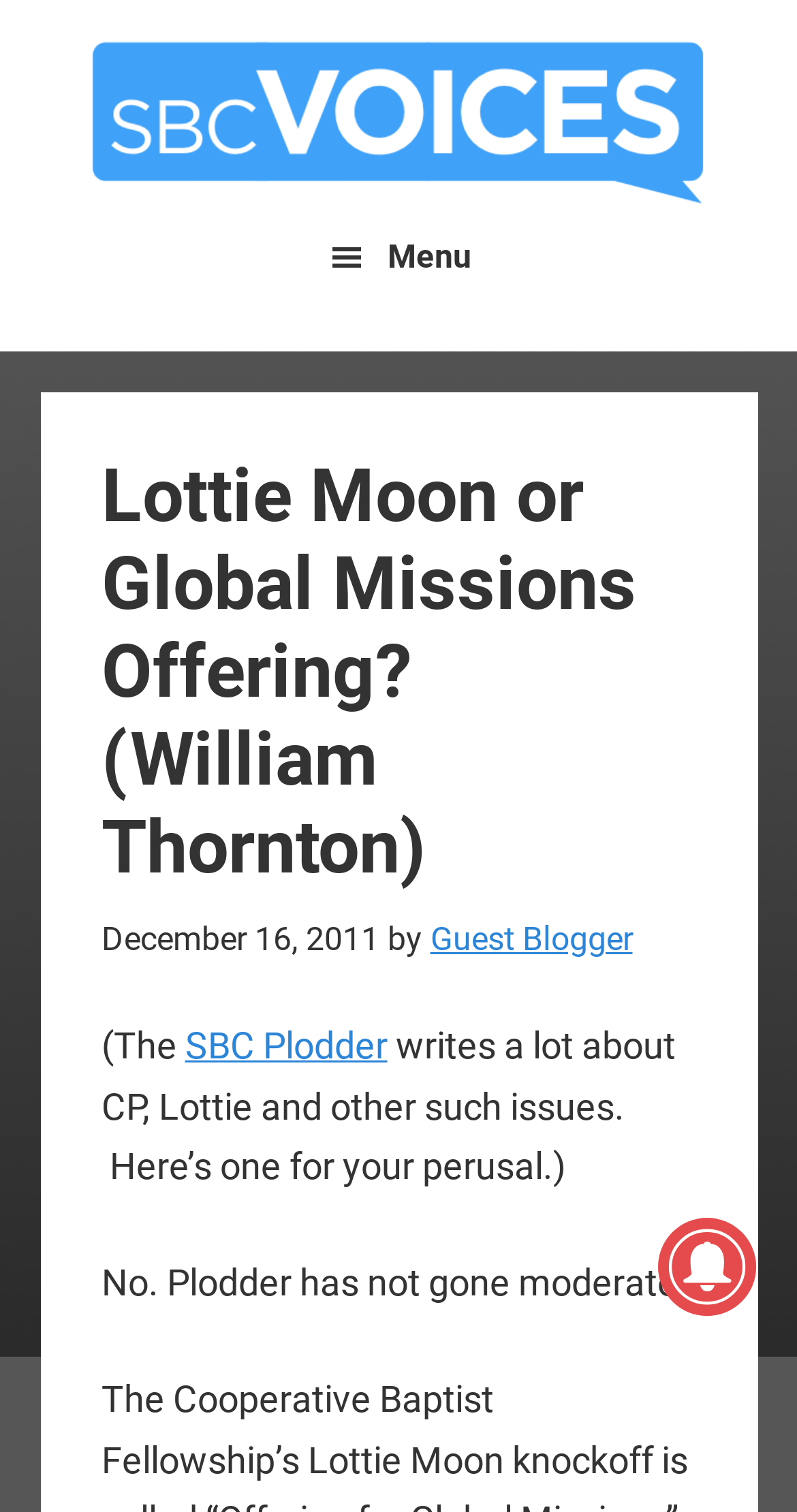What is the topic of the blog post?
Answer with a single word or phrase by referring to the visual content.

Lottie Moon or Global Missions Offering